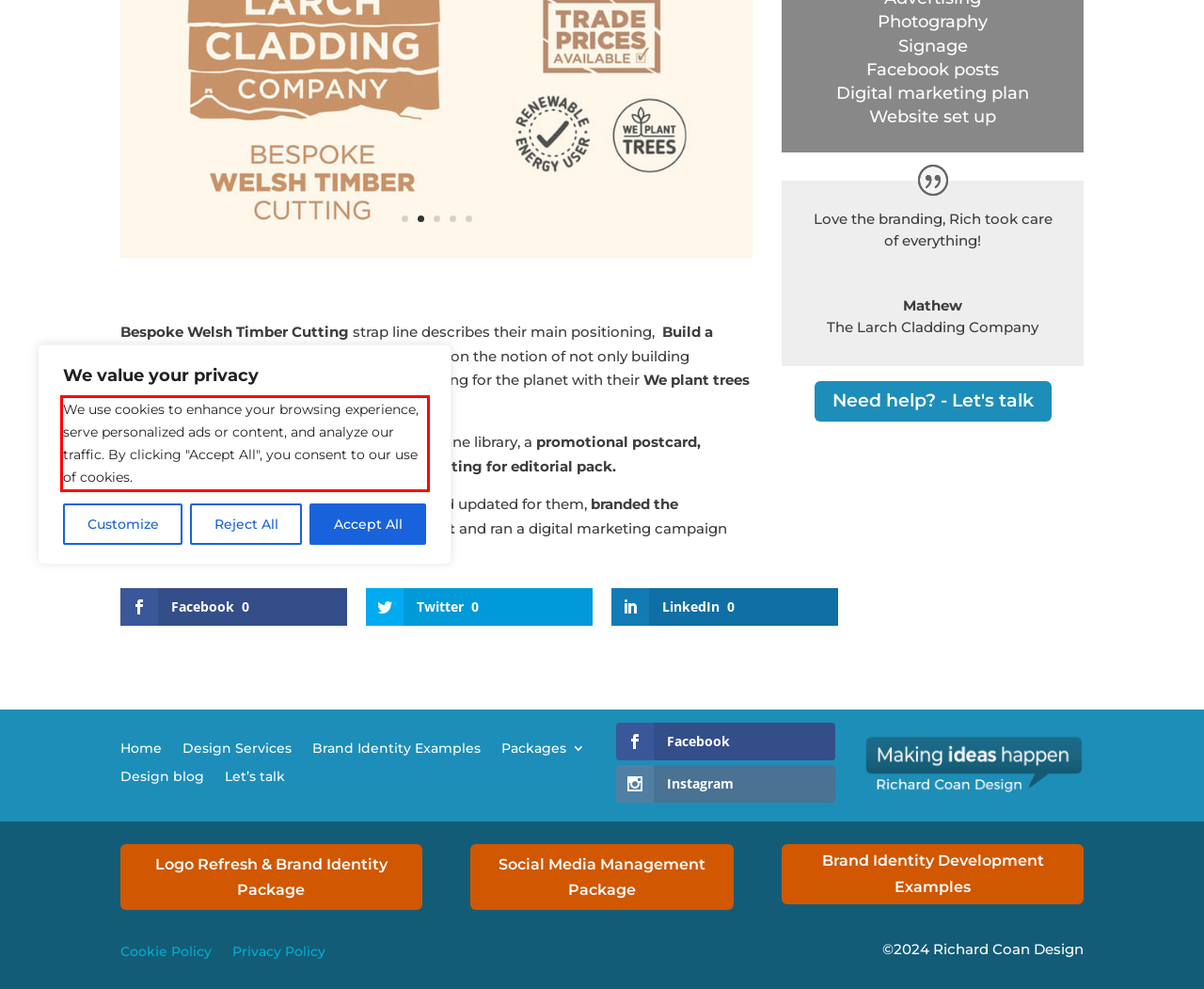The screenshot provided shows a webpage with a red bounding box. Apply OCR to the text within this red bounding box and provide the extracted content.

We use cookies to enhance your browsing experience, serve personalized ads or content, and analyze our traffic. By clicking "Accept All", you consent to our use of cookies.